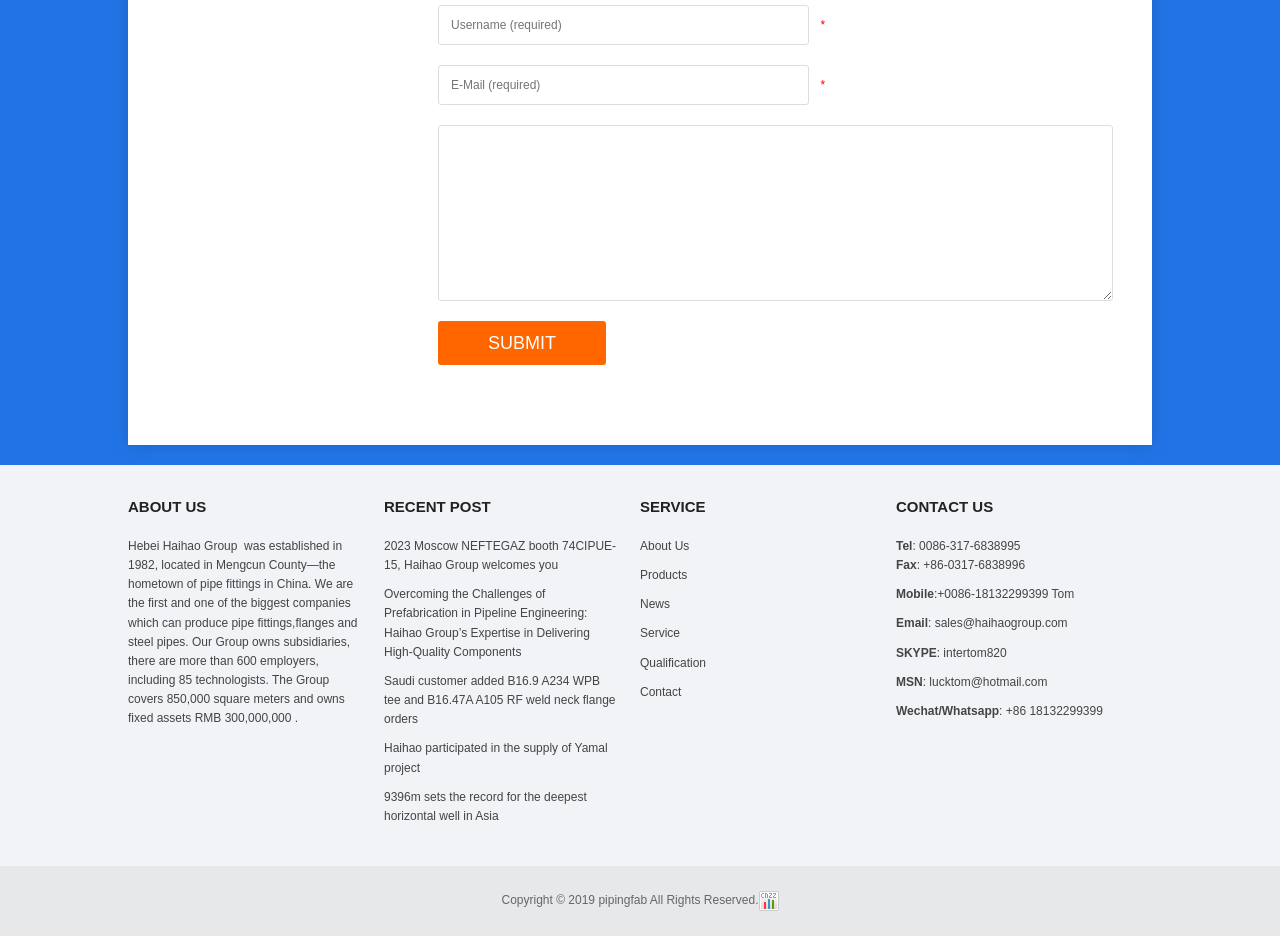Provide a one-word or short-phrase answer to the question:
How many links are there under 'RECENT POST'?

5